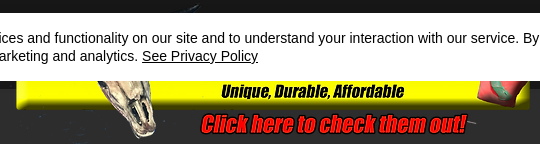Answer the question with a brief word or phrase:
What is the theme hinted at in the background design?

archery